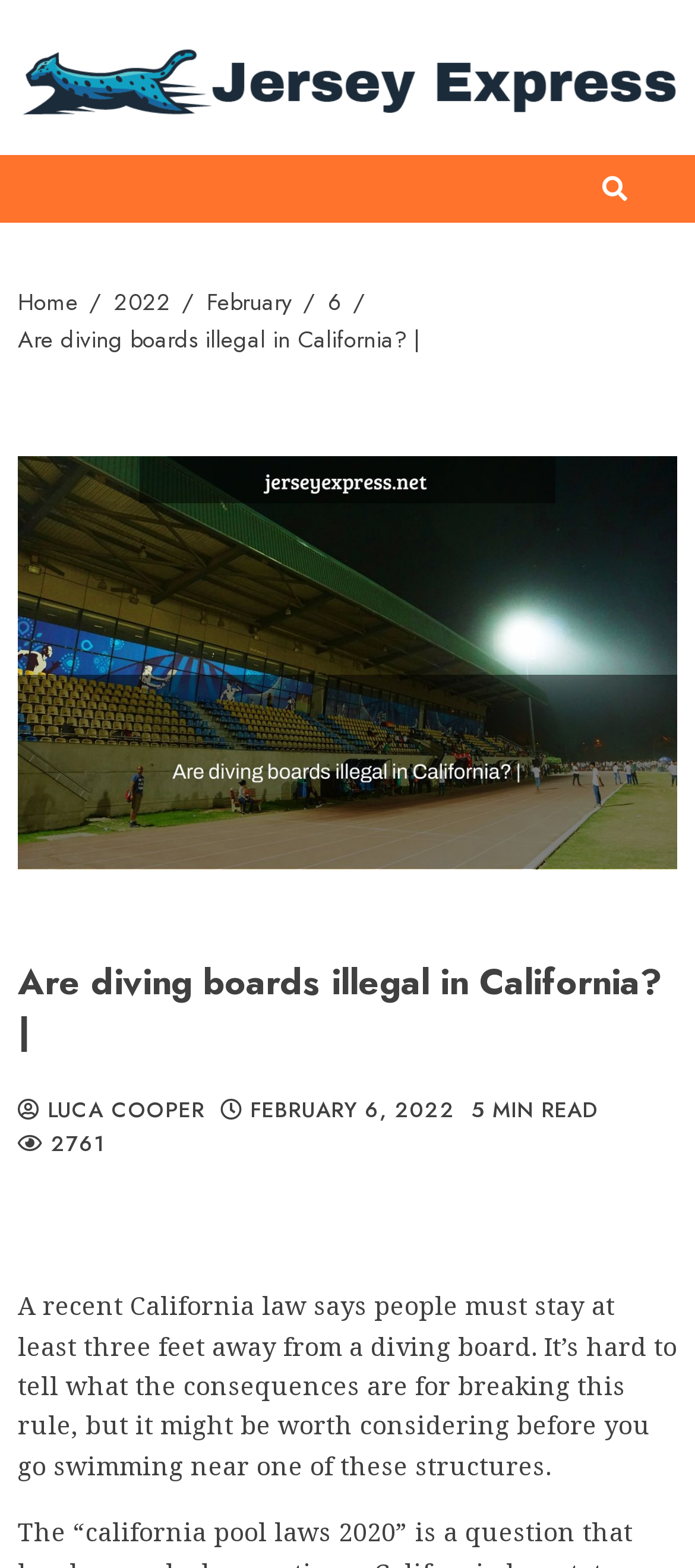Generate the text of the webpage's primary heading.

Are diving boards illegal in California? |